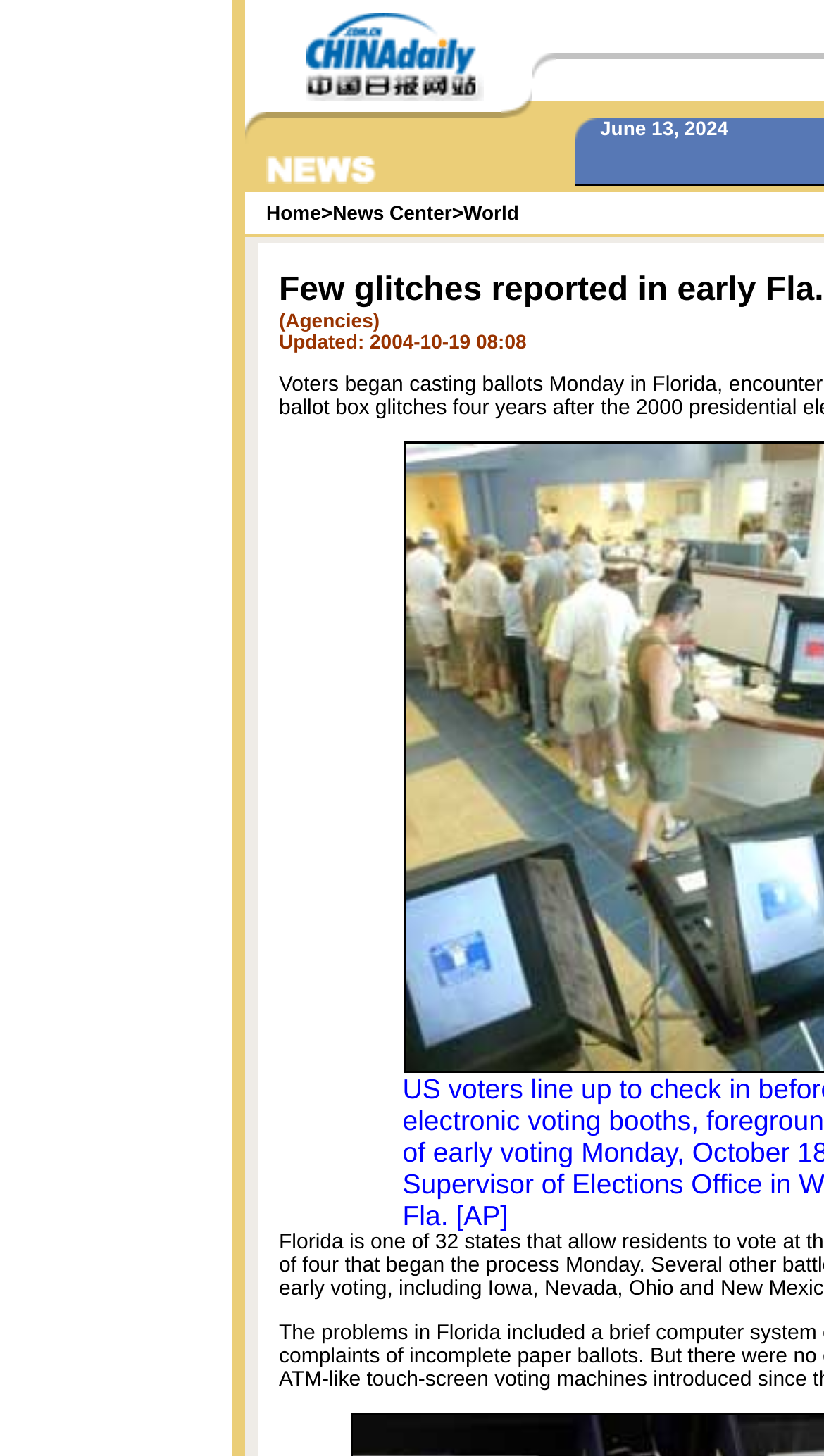Using the element description: "World", determine the bounding box coordinates for the specified UI element. The coordinates should be four float numbers between 0 and 1, [left, top, right, bottom].

[0.562, 0.139, 0.63, 0.154]